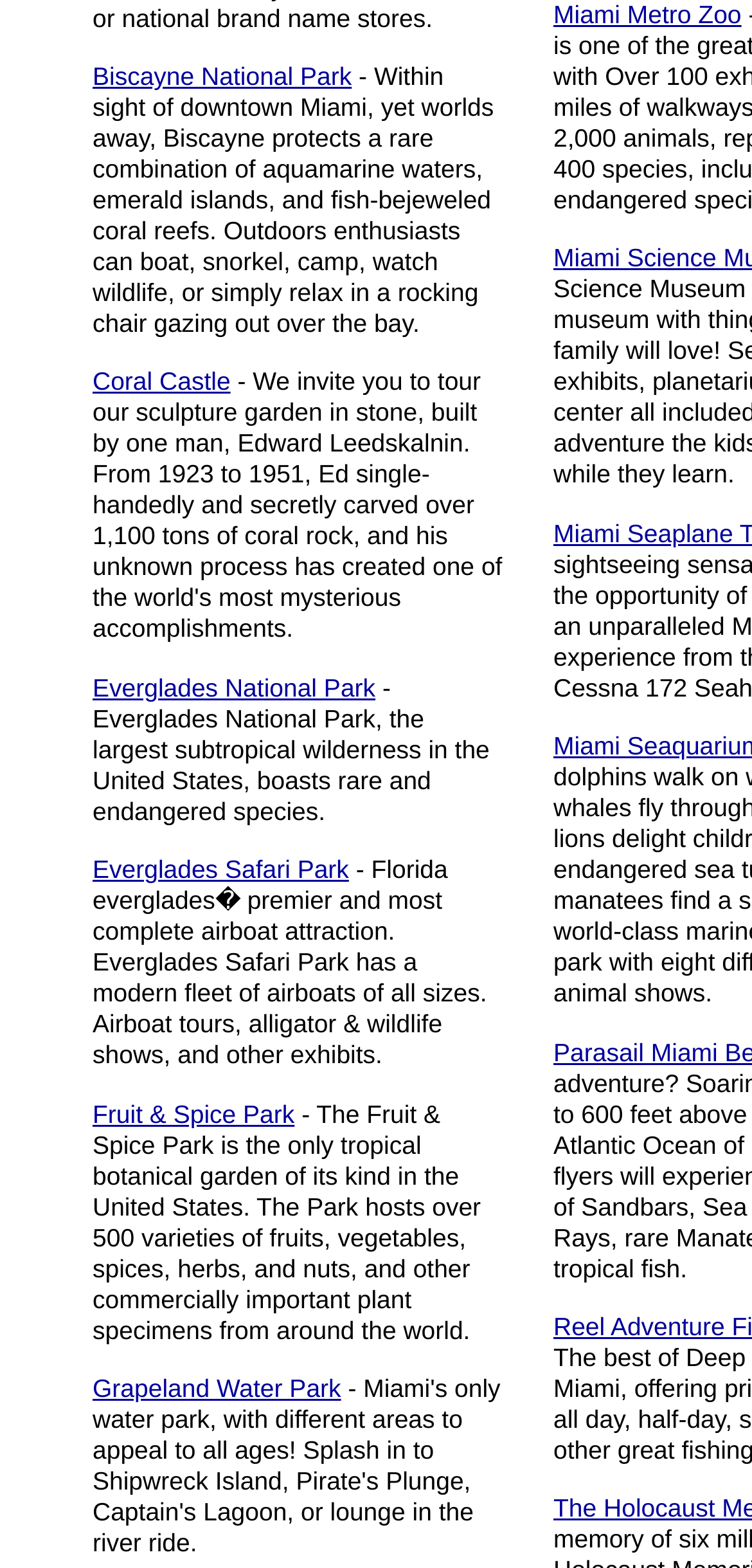Provide the bounding box for the UI element matching this description: "Everglades National Park".

[0.123, 0.429, 0.499, 0.448]